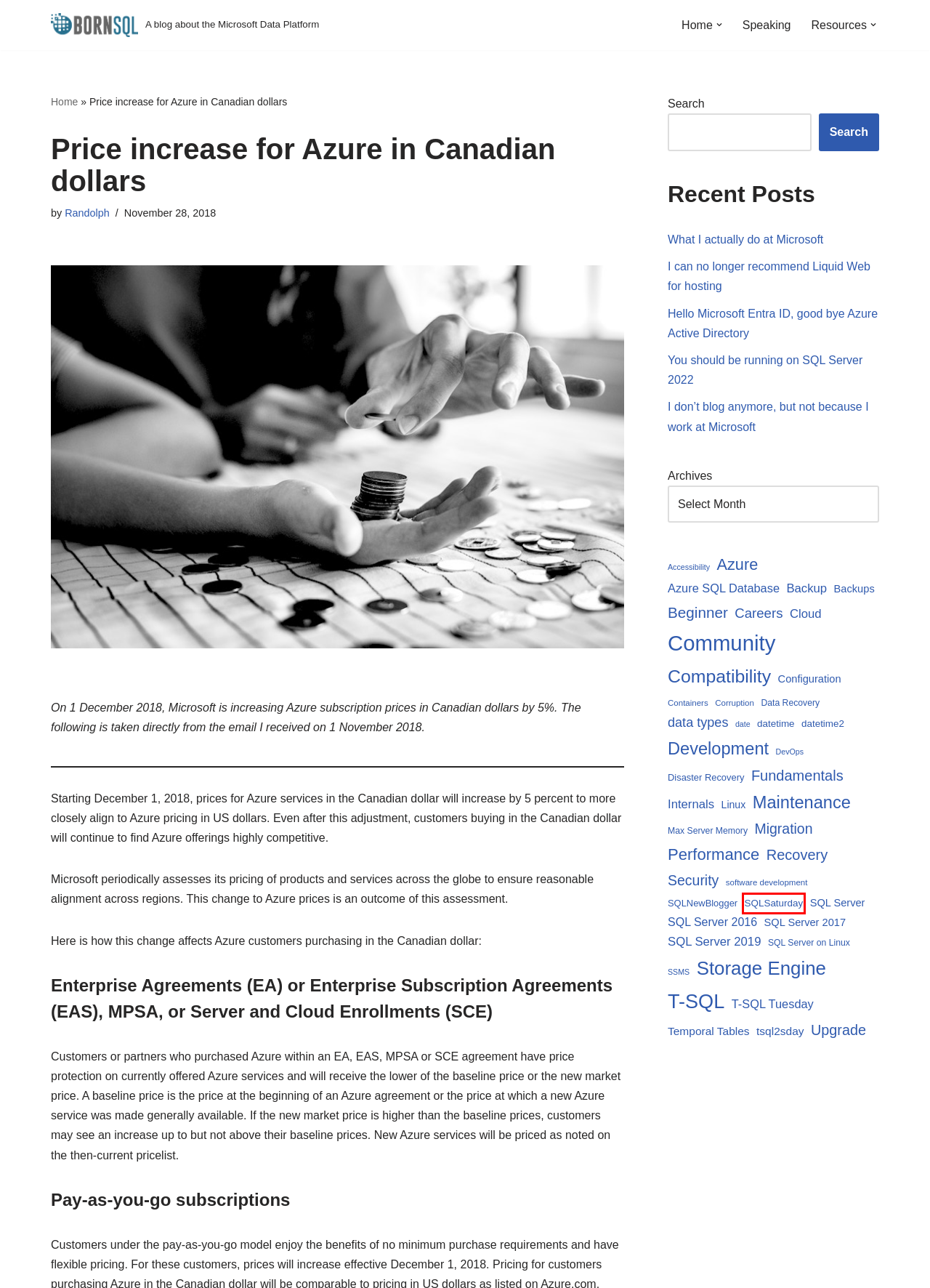Look at the screenshot of a webpage that includes a red bounding box around a UI element. Select the most appropriate webpage description that matches the page seen after clicking the highlighted element. Here are the candidates:
A. Security Archives - Born SQL
B. Performance Archives - Born SQL
C. Recovery Archives - Born SQL
D. SQL Server 2017 Archives - Born SQL
E. Maintenance Archives - Born SQL
F. Storage Engine Archives - Born SQL
G. DevOps Archives - Born SQL
H. SQLSaturday Archives - Born SQL

H